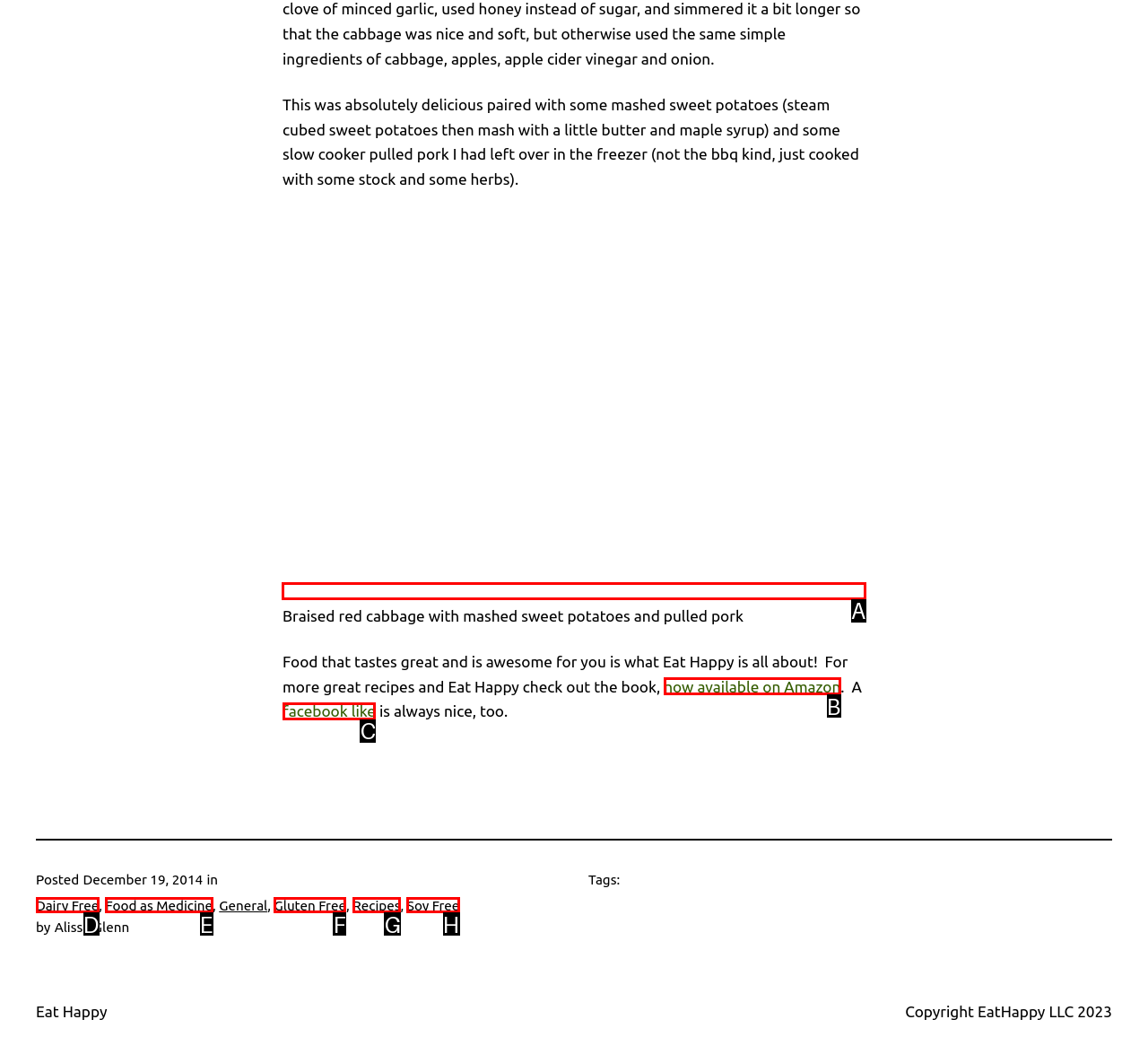Out of the given choices, which letter corresponds to the UI element required to Click the link to view the recipe of Braised red cabbage with mashed sweet potatoes and pulled pork? Answer with the letter.

A